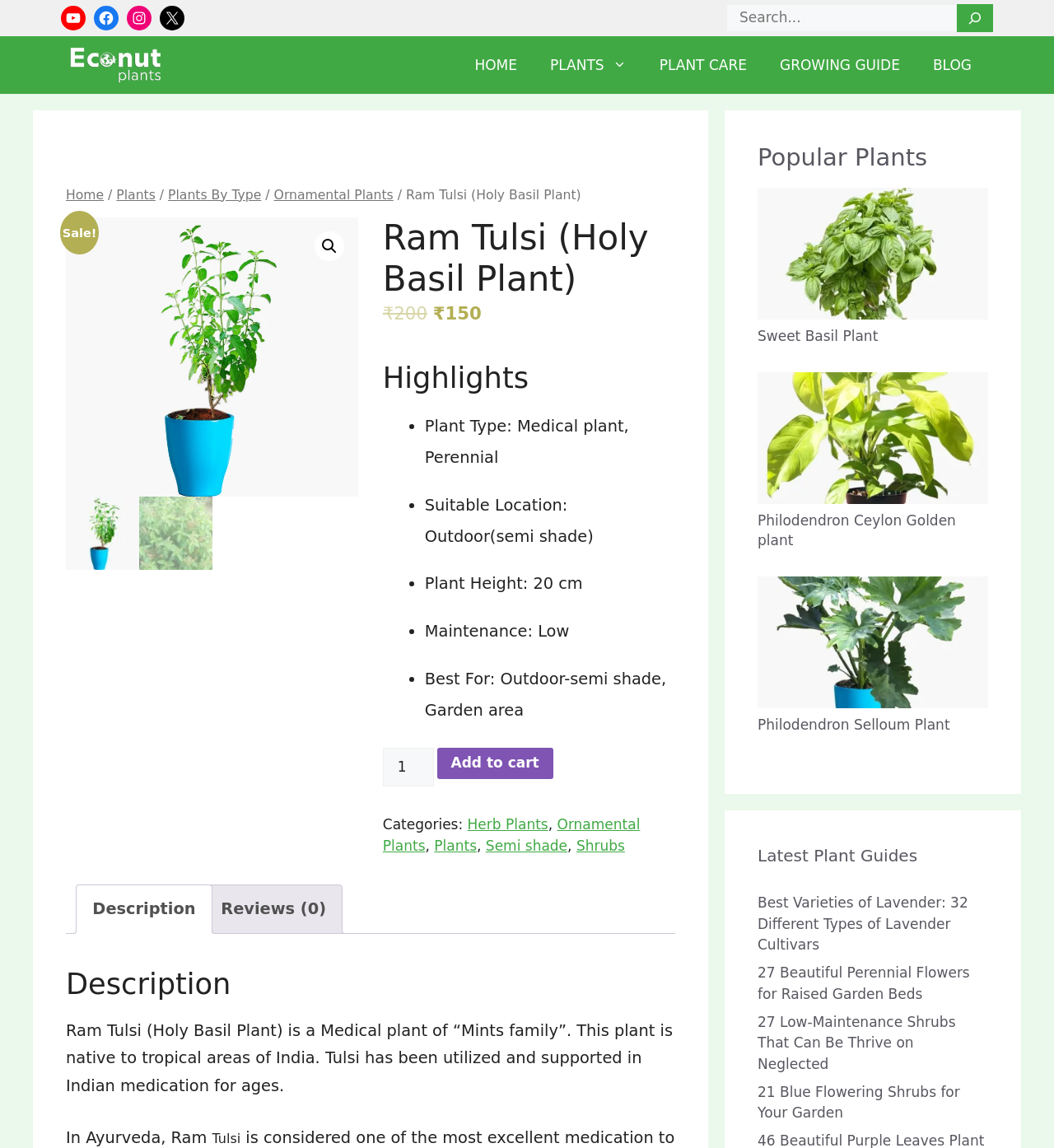Determine the bounding box coordinates of the section to be clicked to follow the instruction: "Explore popular plants". The coordinates should be given as four float numbers between 0 and 1, formatted as [left, top, right, bottom].

[0.719, 0.124, 0.938, 0.64]